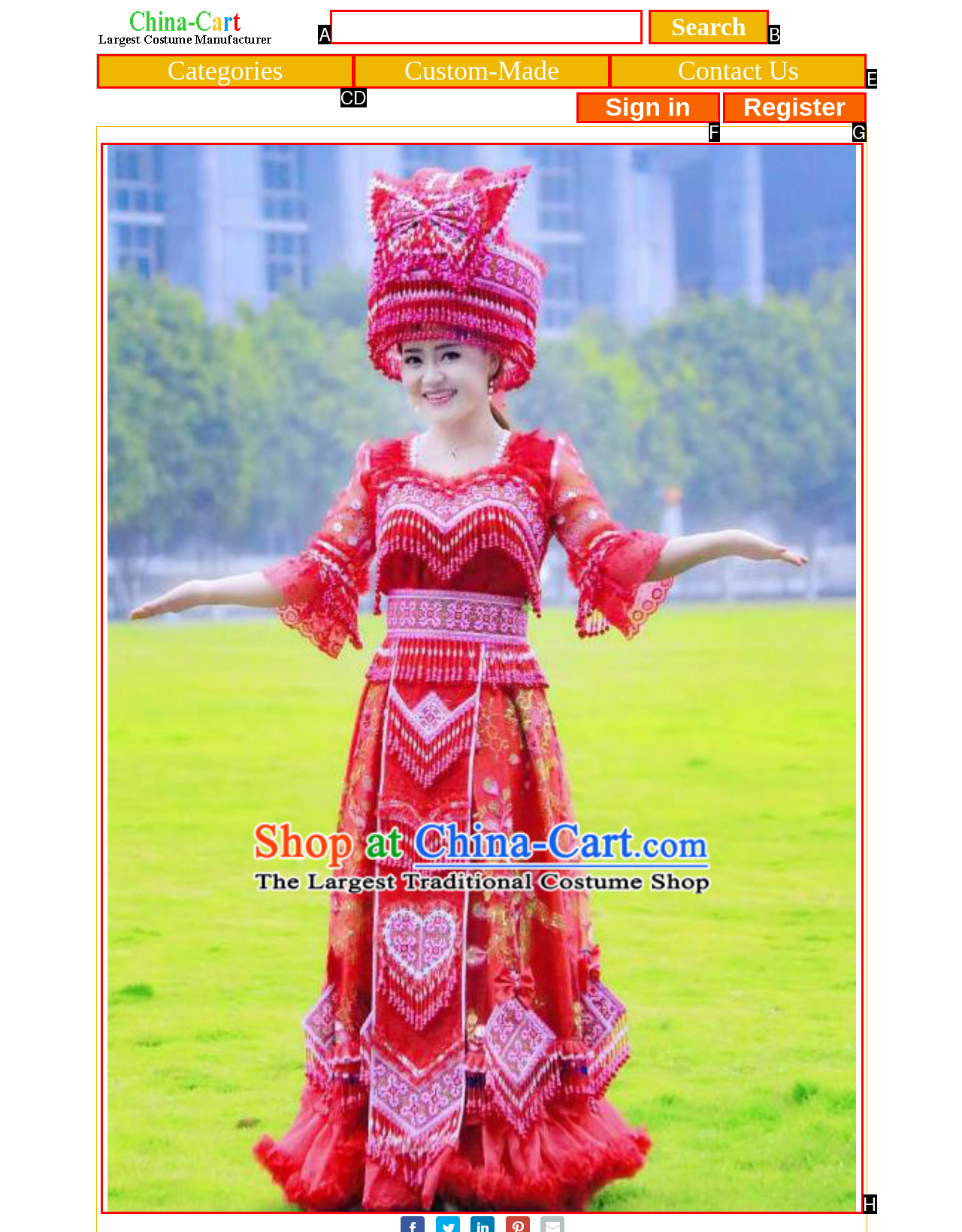Determine the appropriate lettered choice for the task: View product details. Reply with the correct letter.

H